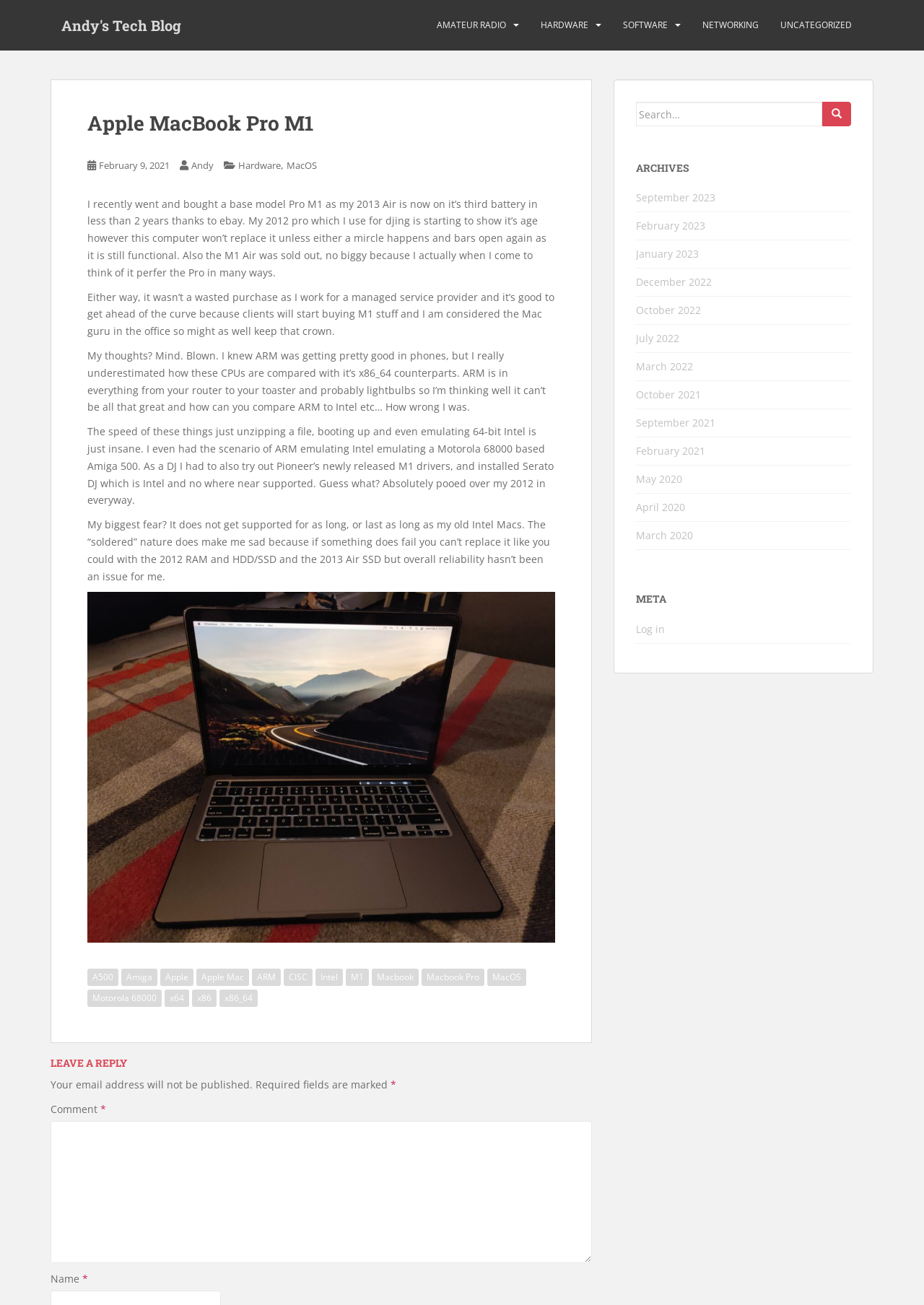Find the bounding box coordinates for the area you need to click to carry out the instruction: "Leave a reply". The coordinates should be four float numbers between 0 and 1, indicated as [left, top, right, bottom].

[0.055, 0.81, 0.641, 0.819]